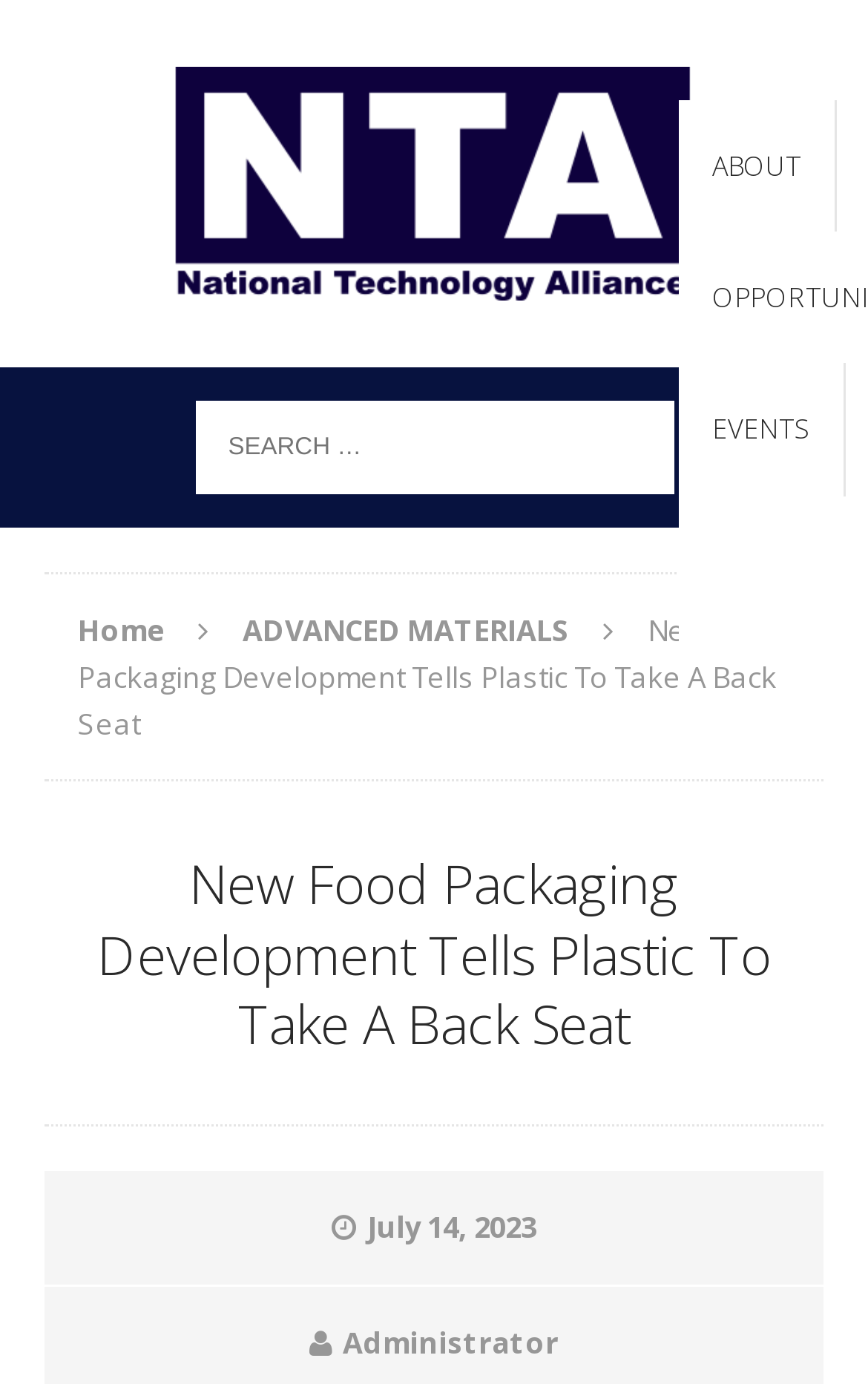From the element description ADVANCED MATERIALS, predict the bounding box coordinates of the UI element. The coordinates must be specified in the format (top-left x, top-left y, bottom-right x, bottom-right y) and should be within the 0 to 1 range.

[0.279, 0.441, 0.656, 0.47]